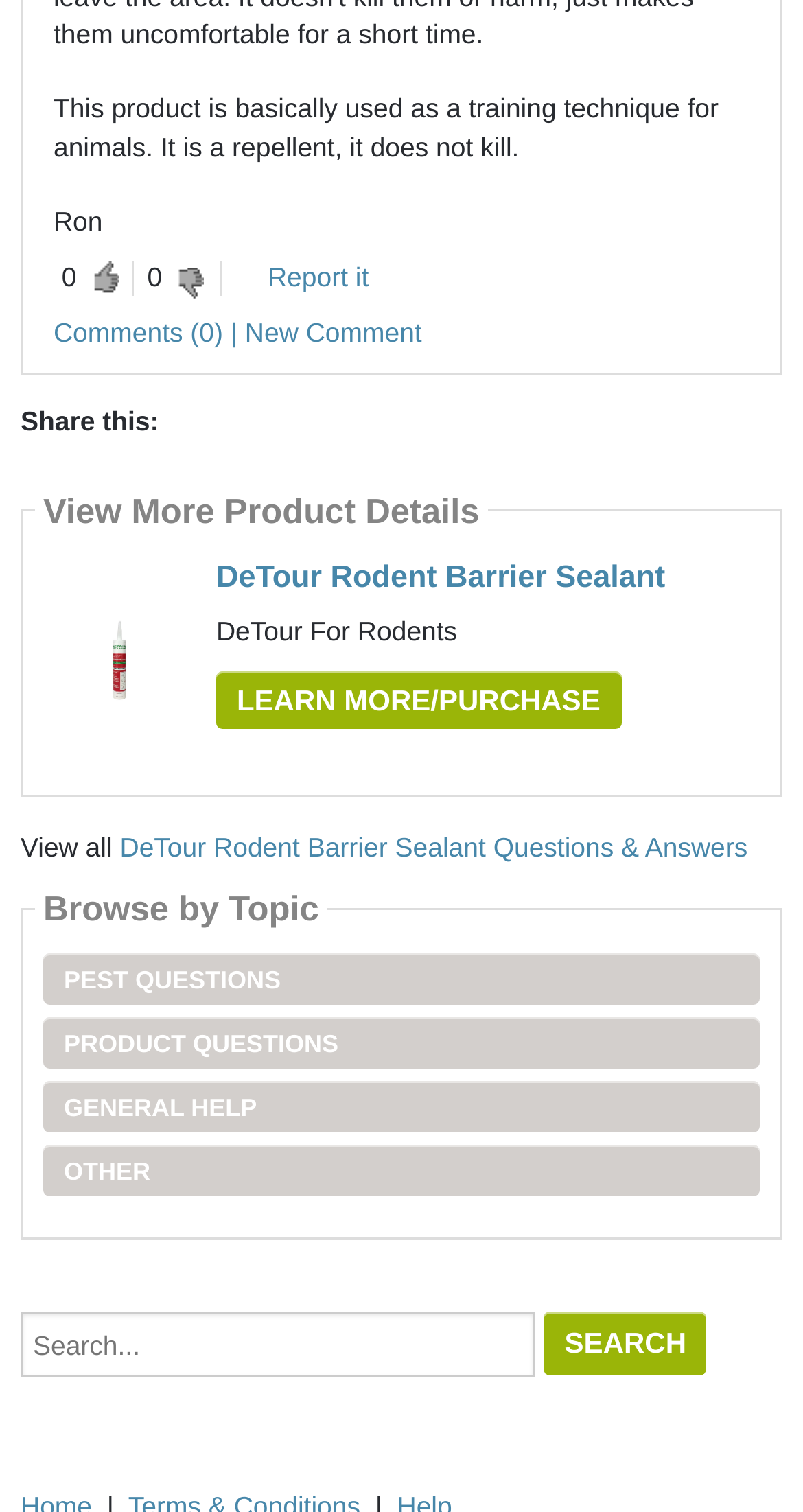Predict the bounding box coordinates of the area that should be clicked to accomplish the following instruction: "View more product details". The bounding box coordinates should consist of four float numbers between 0 and 1, i.e., [left, top, right, bottom].

[0.044, 0.326, 0.607, 0.349]